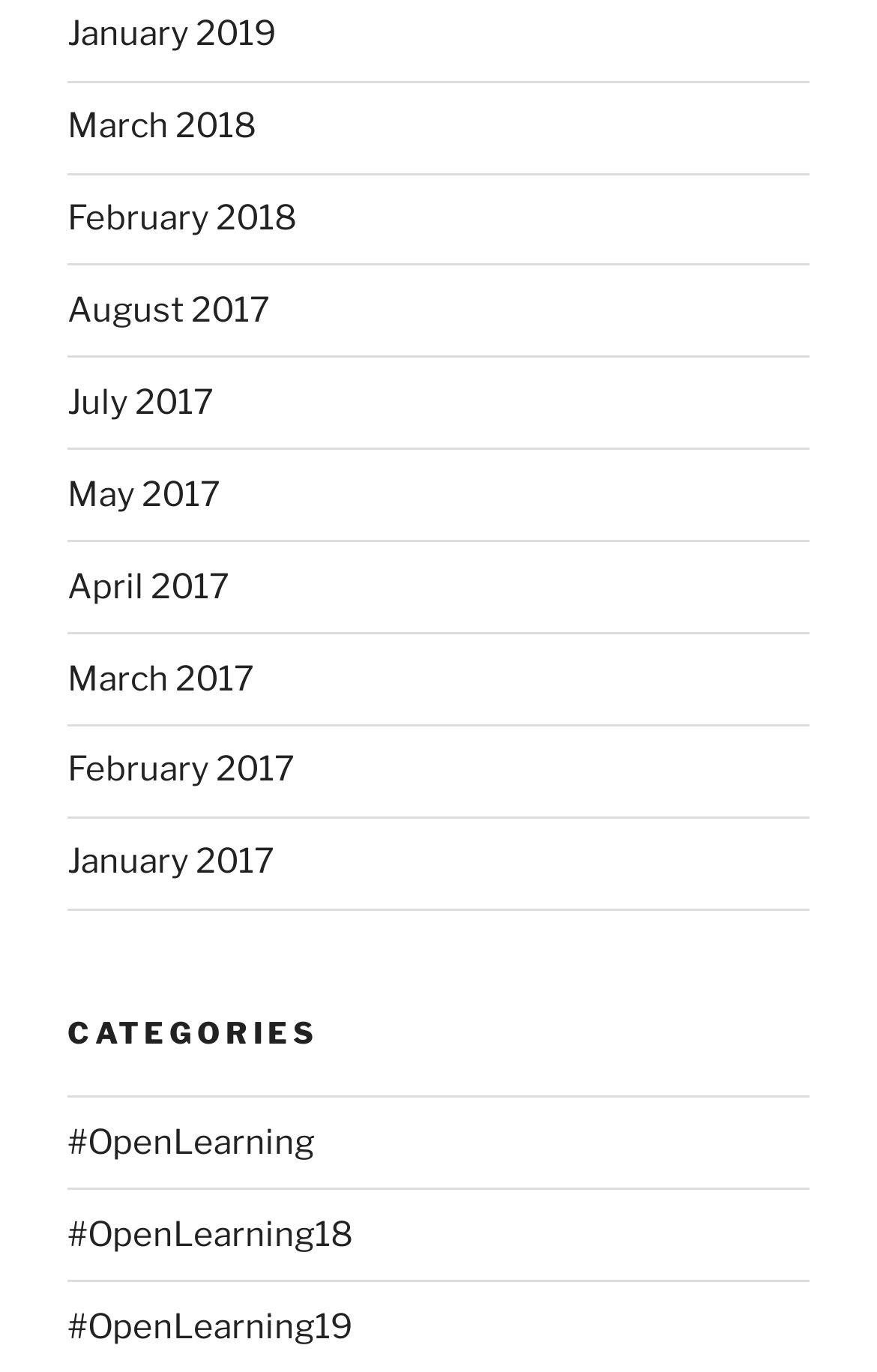Locate the bounding box of the UI element based on this description: "#OpenLearning18". Provide four float numbers between 0 and 1 as [left, top, right, bottom].

[0.077, 0.885, 0.403, 0.914]